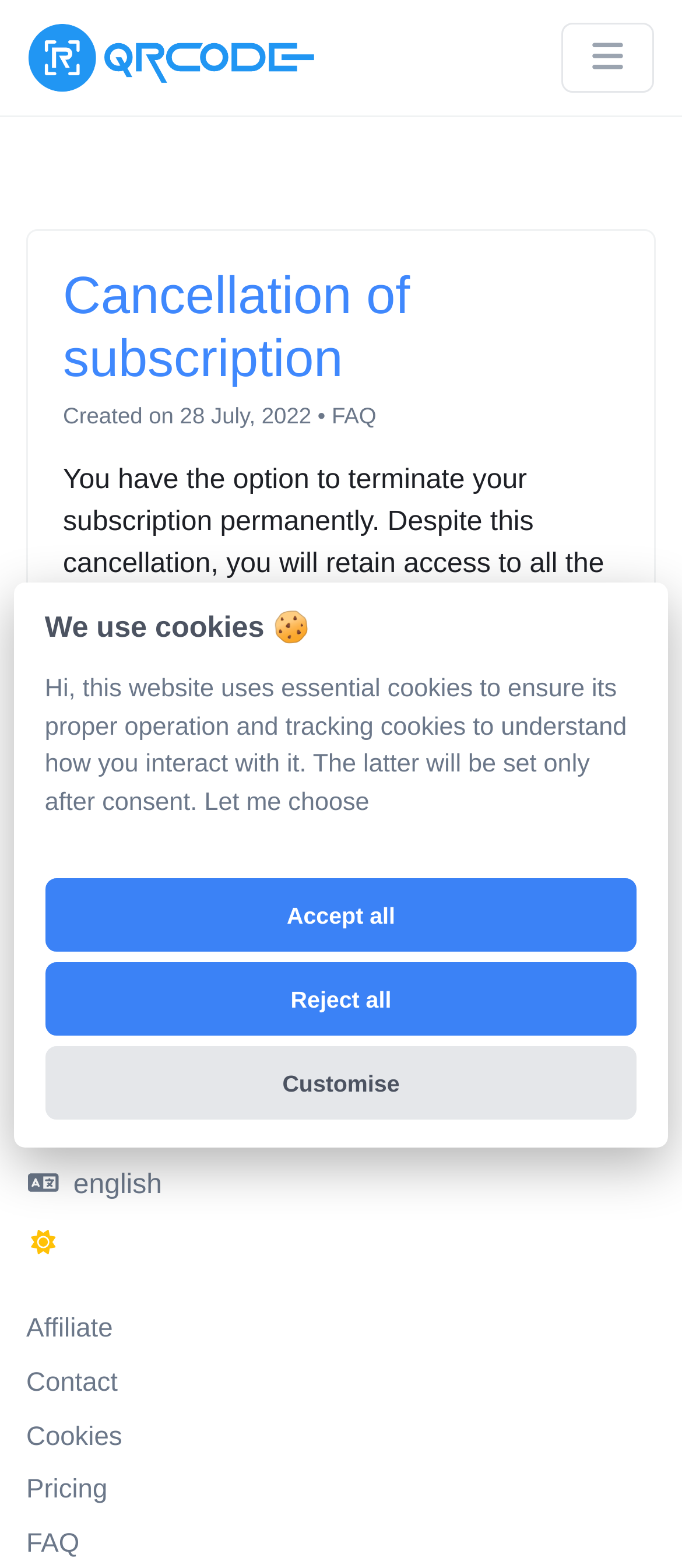Use a single word or phrase to answer the question:
What is the text on the button next to the website logo?

Toggle navigation